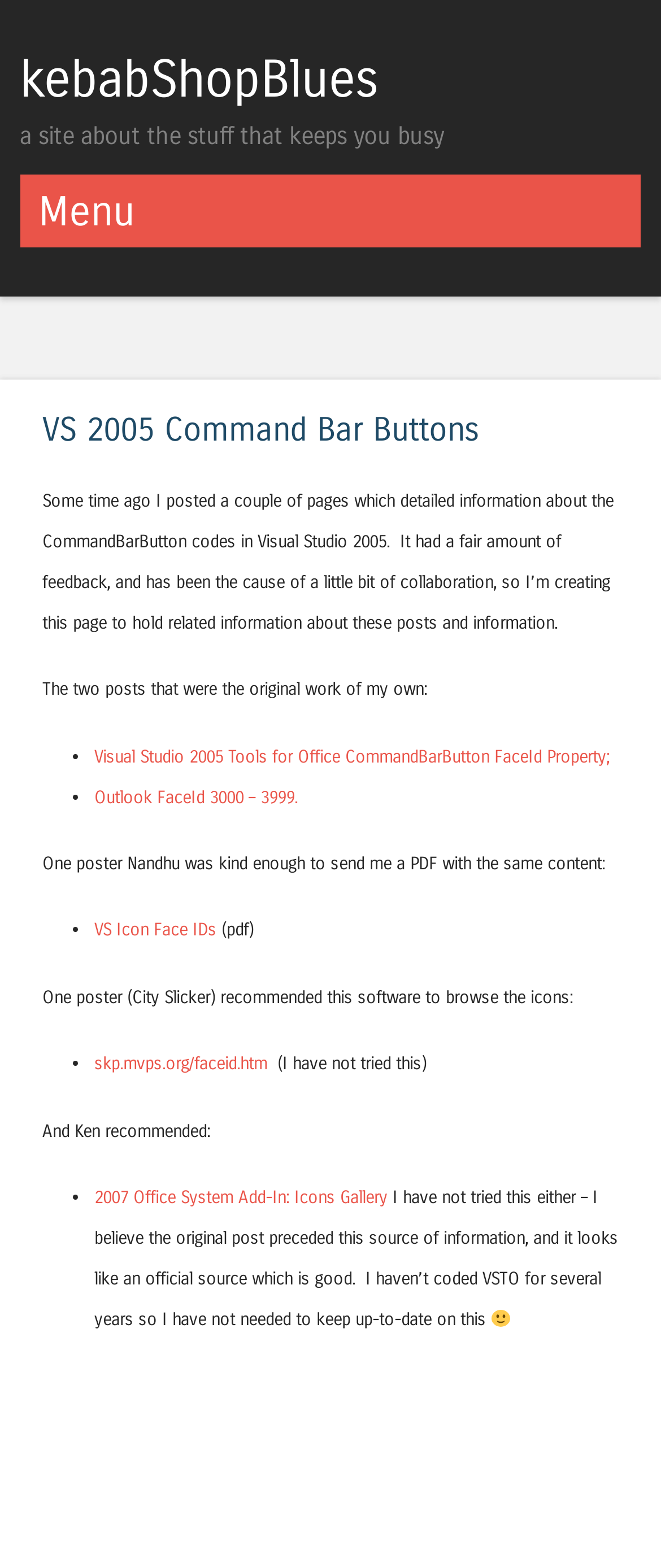How many links are provided in the webpage?
Please give a detailed answer to the question using the information shown in the image.

There are 5 links provided in the webpage, which are 'Visual Studio 2005 Tools for Office CommandBarButton FaceId Property;', 'Outlook FaceId 3000 – 3999.', 'VS Icon Face IDs', 'skp.mvps.org/faceid.htm', and '2007 Office System Add-In: Icons Gallery'.